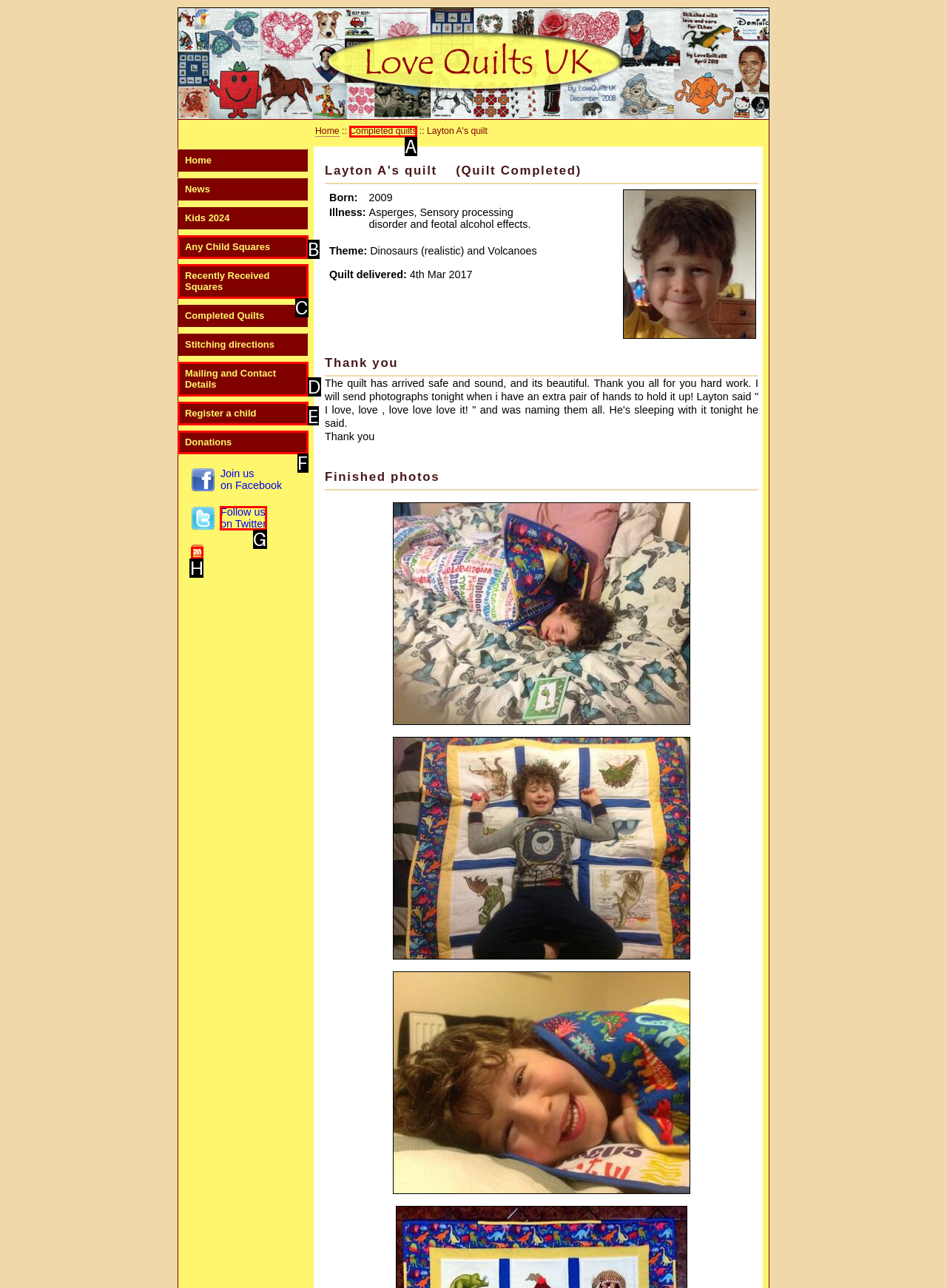From the options shown in the screenshot, tell me which lettered element I need to click to complete the task: Click on Register a child.

E